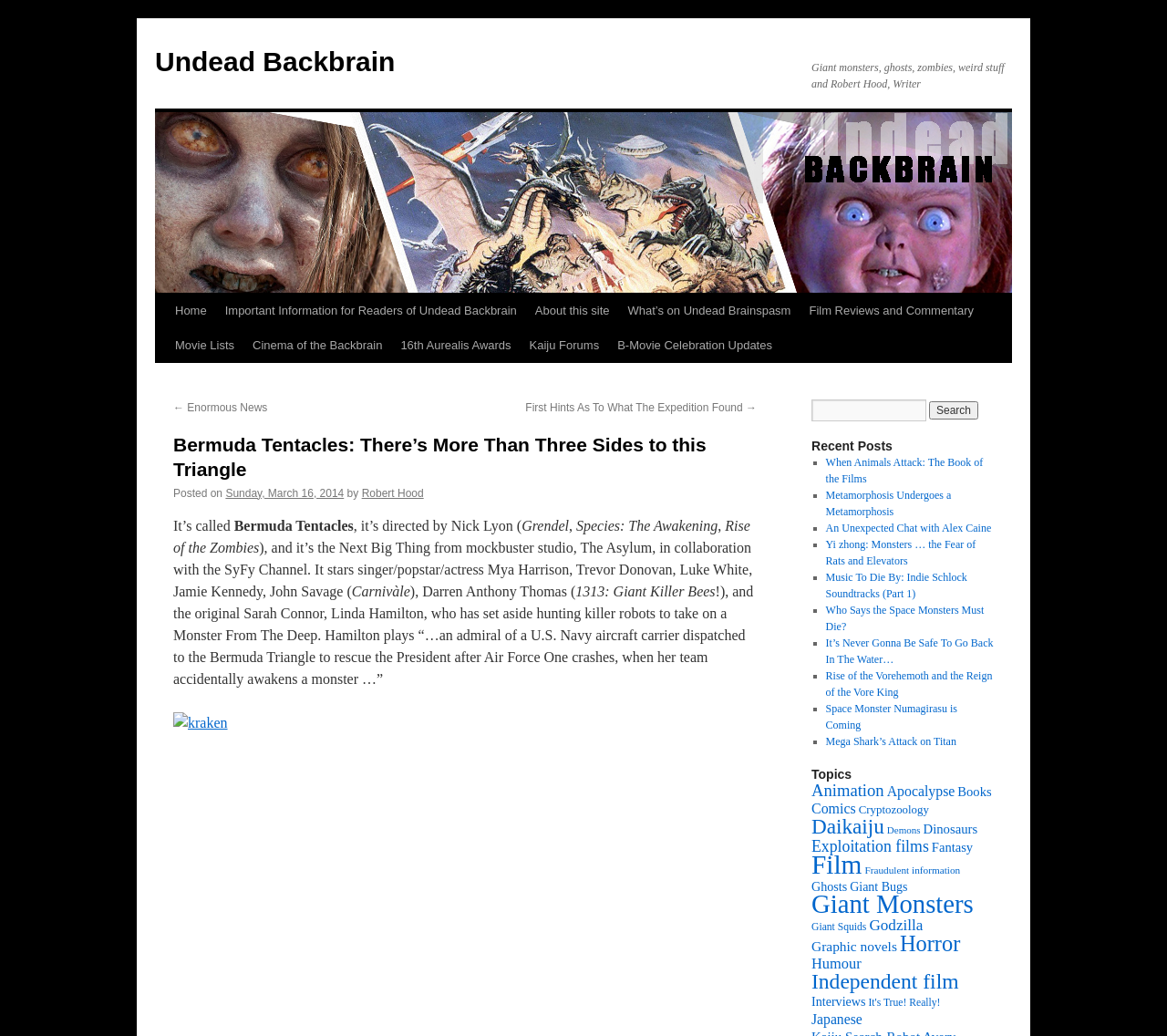Indicate the bounding box coordinates of the element that must be clicked to execute the instruction: "View your cart". The coordinates should be given as four float numbers between 0 and 1, i.e., [left, top, right, bottom].

None